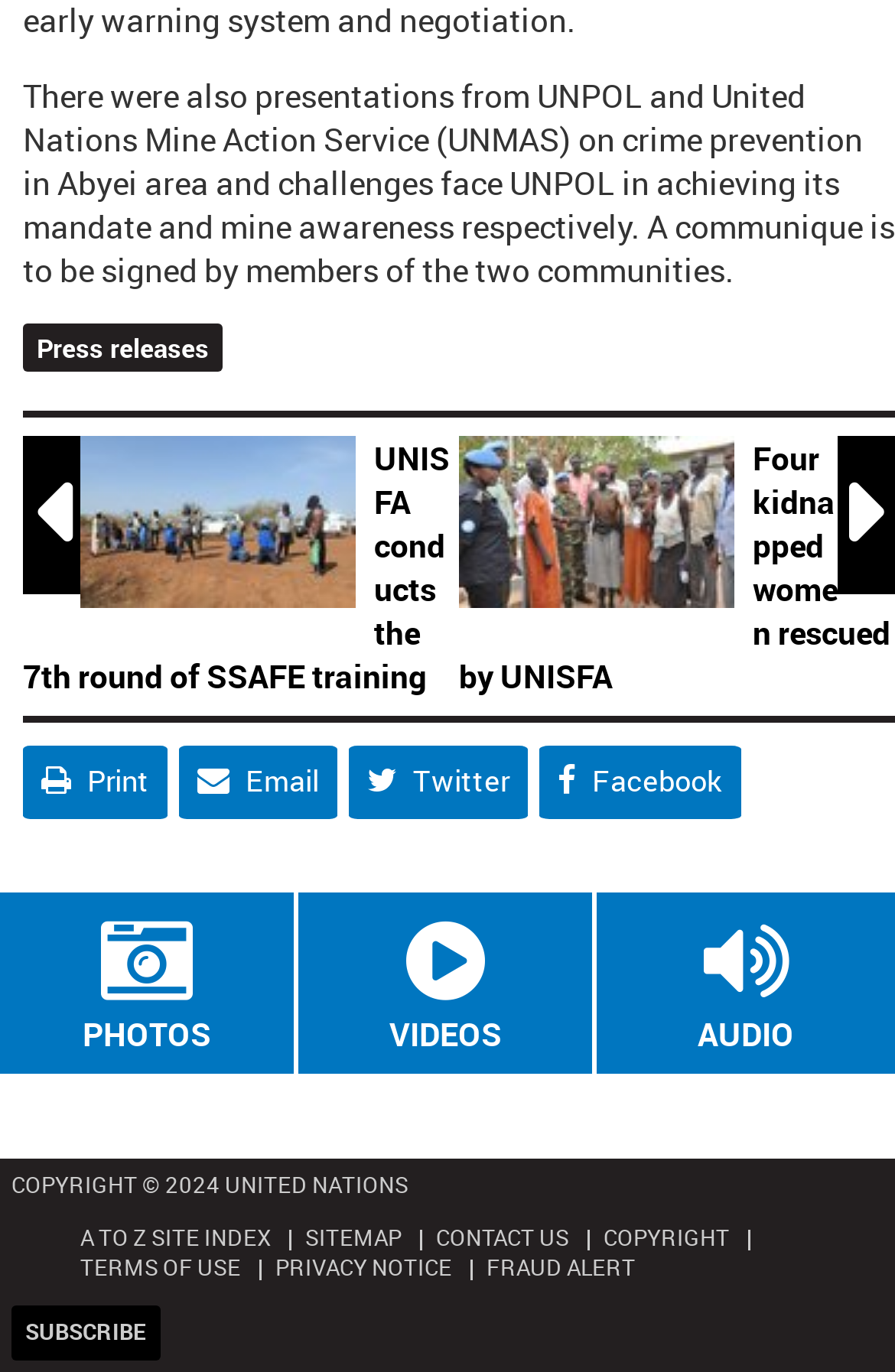Please specify the bounding box coordinates of the clickable region to carry out the following instruction: "Open Four kidnapped women rescued by UNISFA". The coordinates should be four float numbers between 0 and 1, in the format [left, top, right, bottom].

[0.513, 0.317, 0.841, 0.449]